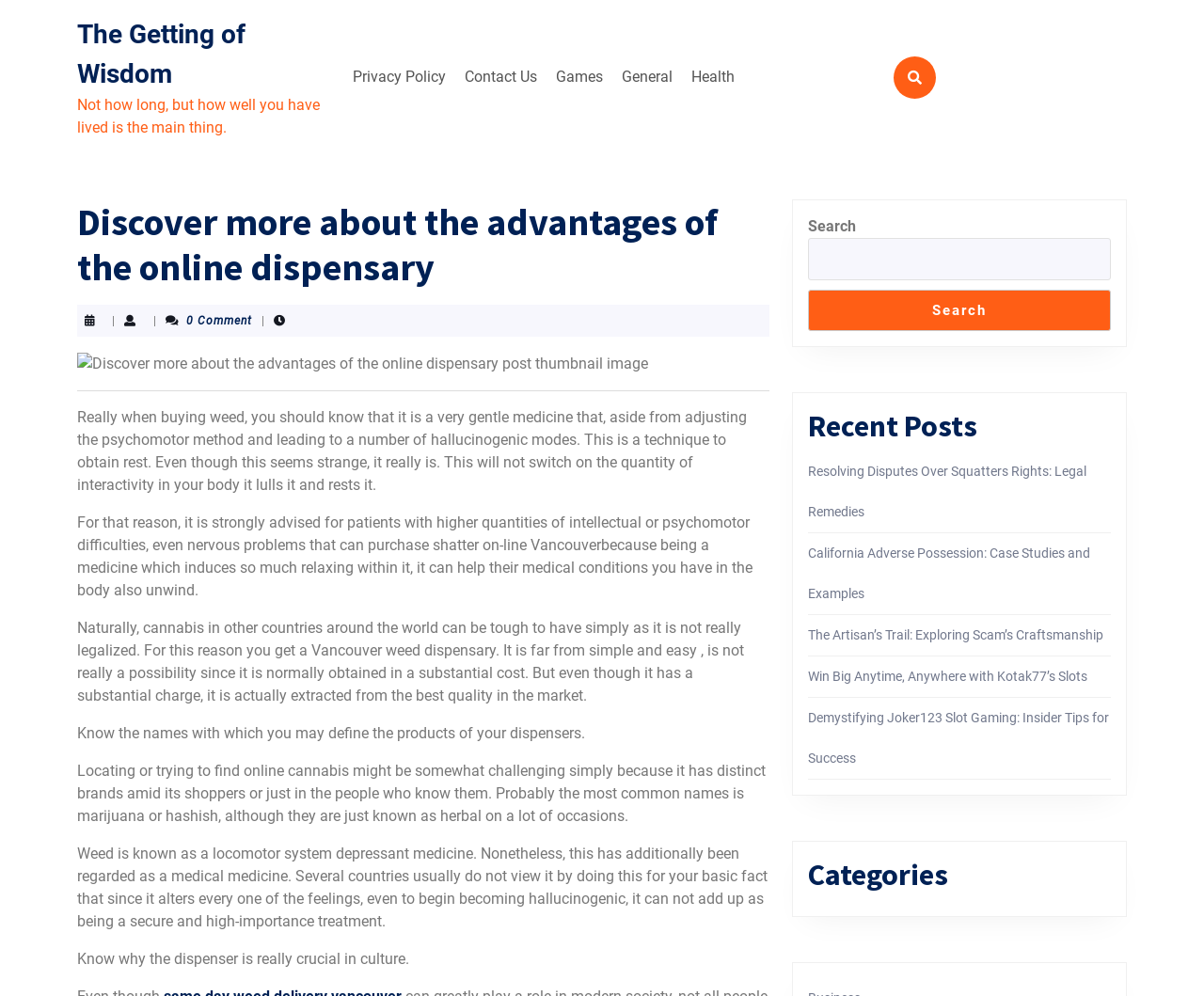Give a succinct answer to this question in a single word or phrase: 
What is the category of the post 'Resolving Disputes Over Squatters Rights: Legal Remedies'?

General